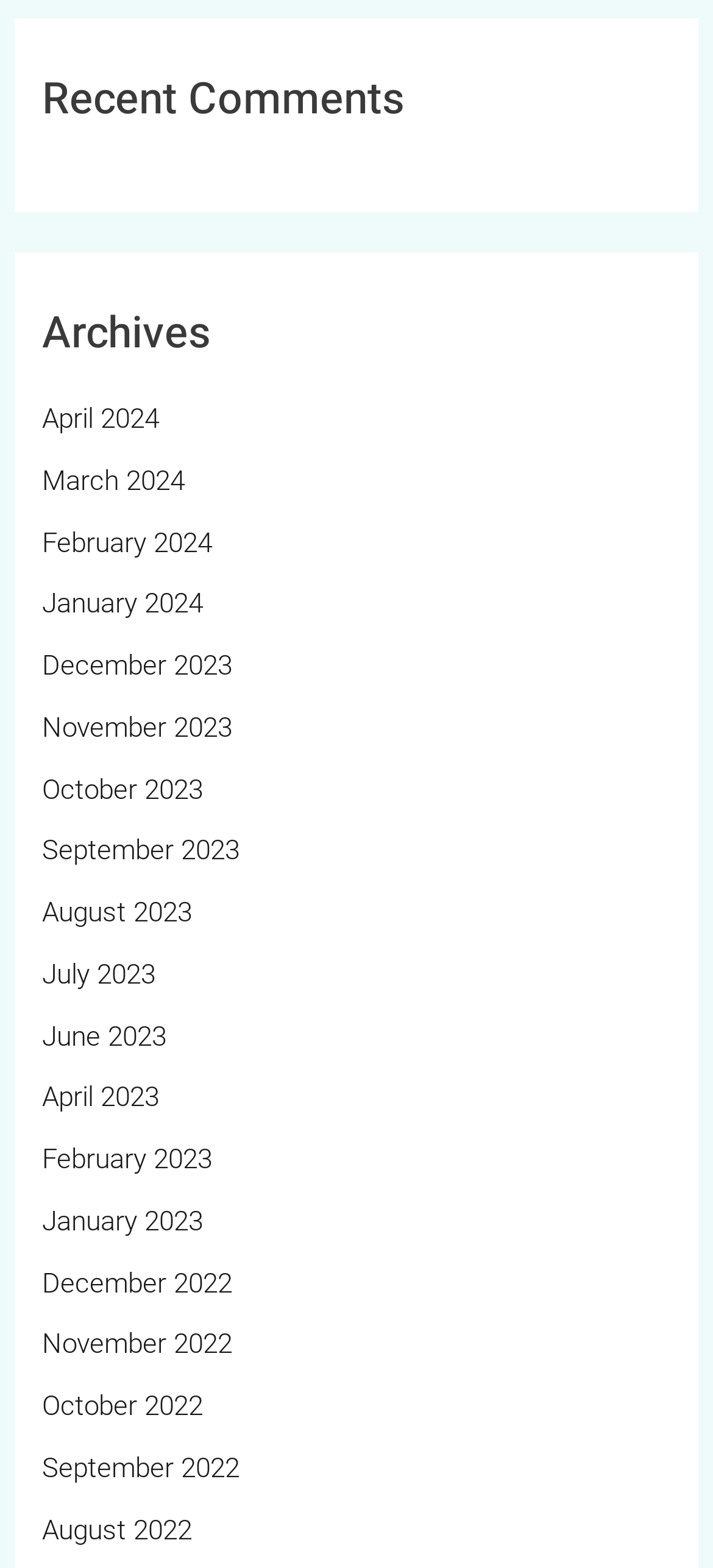Find the bounding box coordinates of the clickable region needed to perform the following instruction: "view April 2024 archives". The coordinates should be provided as four float numbers between 0 and 1, i.e., [left, top, right, bottom].

[0.059, 0.257, 0.223, 0.278]